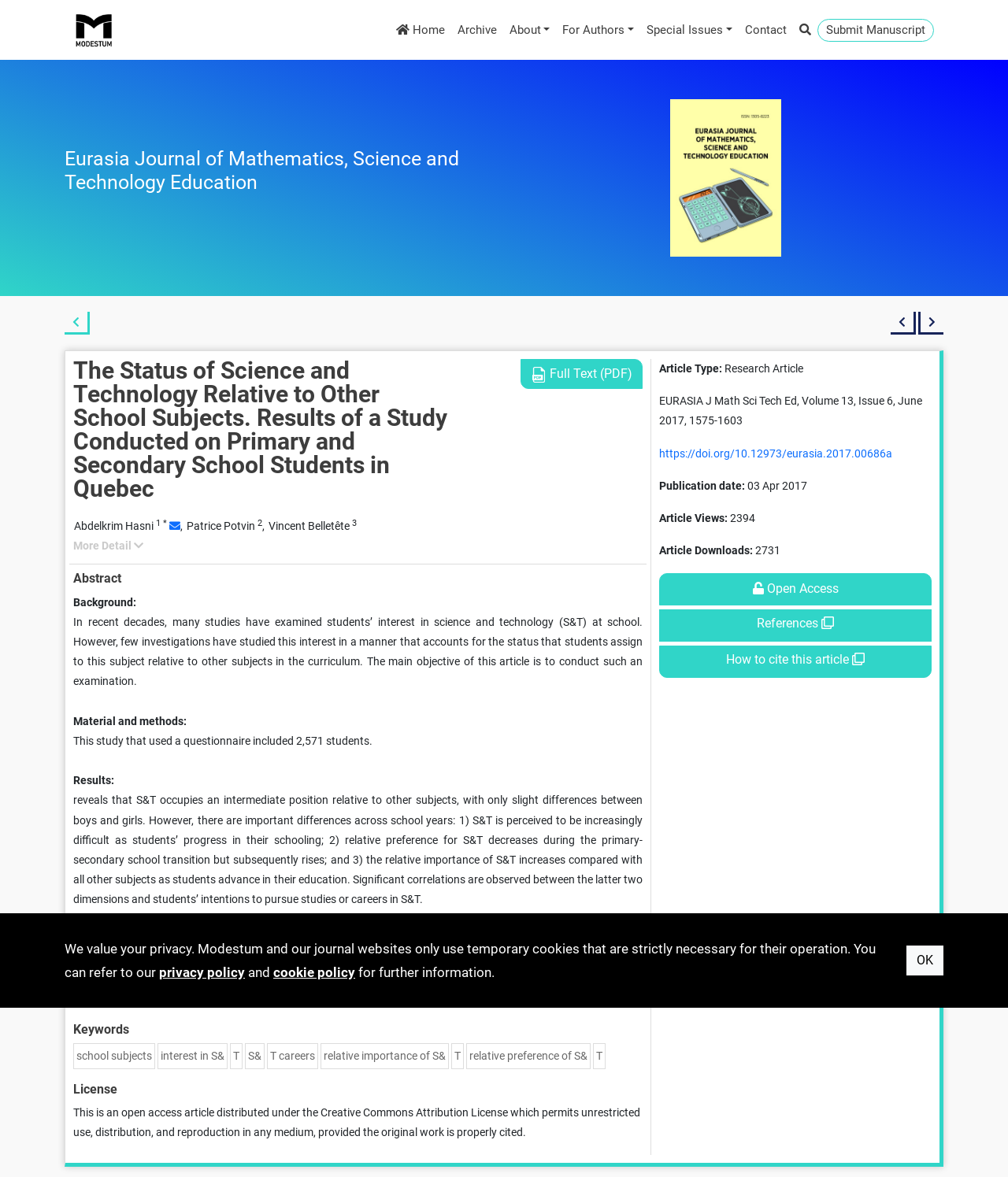Please find the main title text of this webpage.

Eurasia Journal of Mathematics, Science and Technology Education